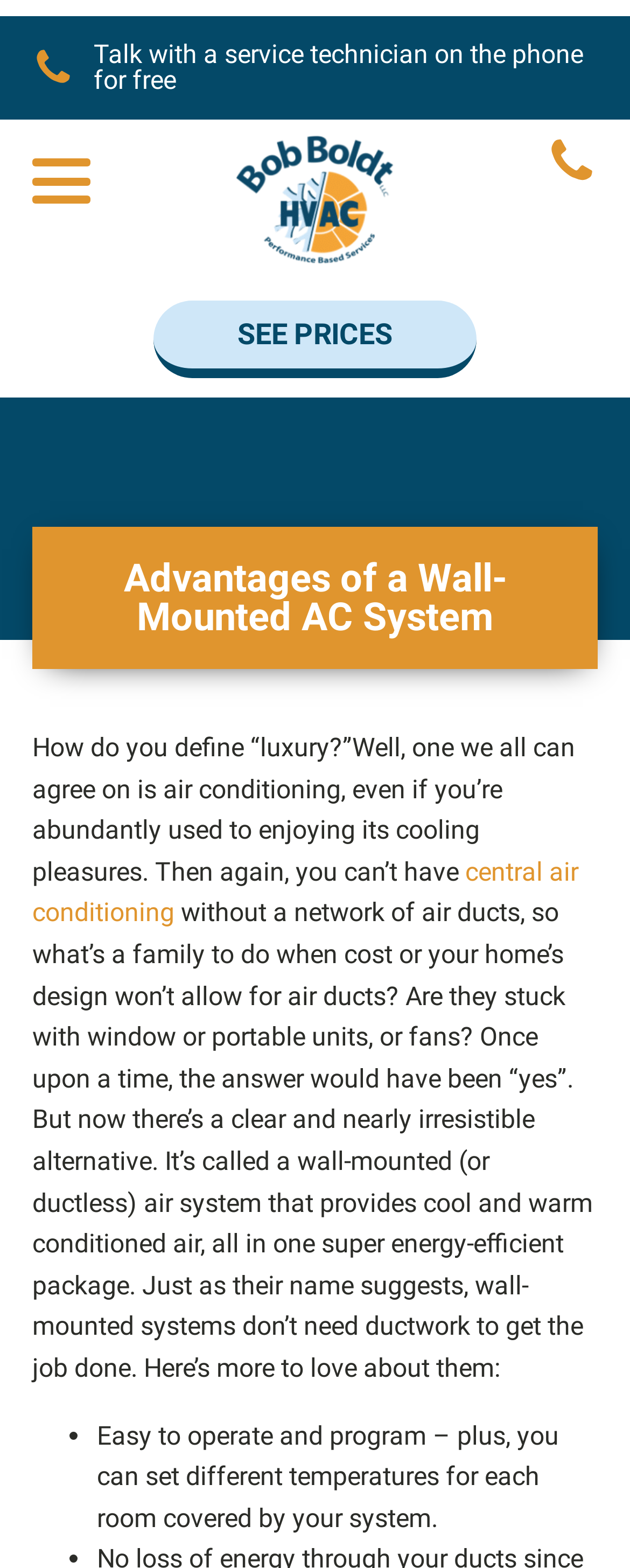What is the purpose of the phone icon?
Please use the image to deliver a detailed and complete answer.

The phone icon is linked to the text 'Talk with a service technician on the phone for free', indicating that the icon is meant to facilitate communication with a service technician.